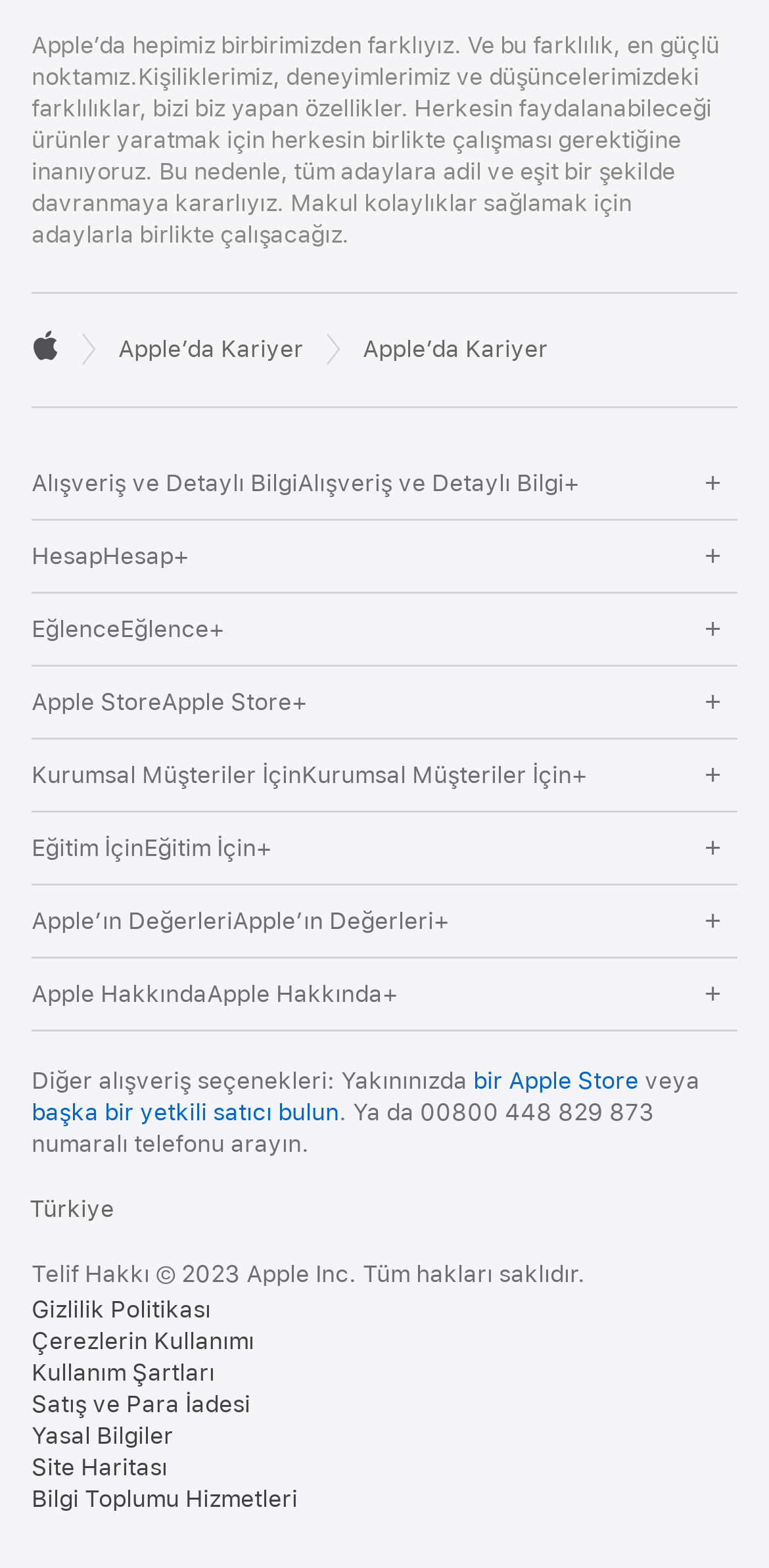Please find the bounding box coordinates of the element that you should click to achieve the following instruction: "Select your country or region". The coordinates should be presented as four float numbers between 0 and 1: [left, top, right, bottom].

[0.038, 0.763, 0.149, 0.78]